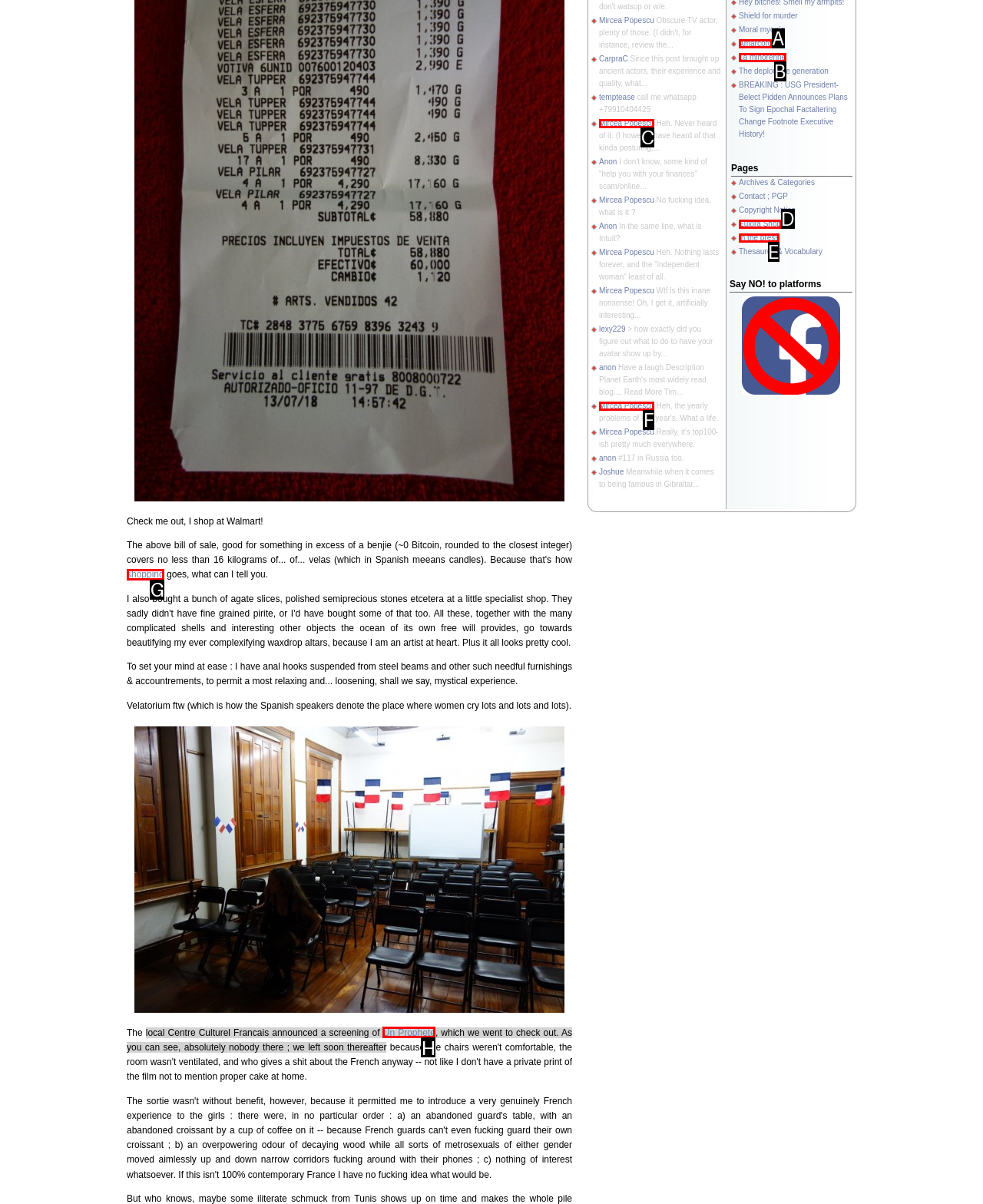Given the description: In the press, identify the corresponding option. Answer with the letter of the appropriate option directly.

E